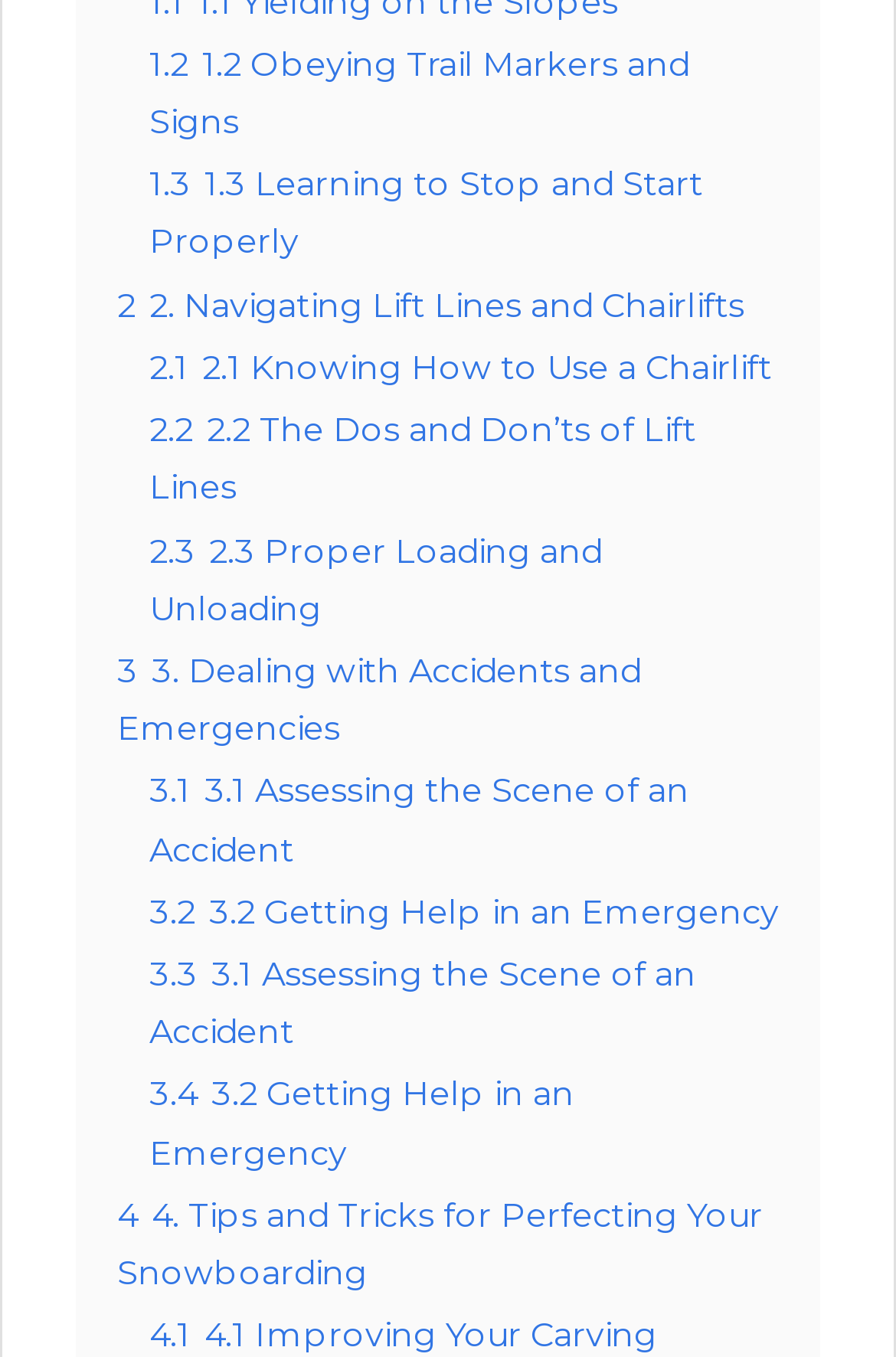Specify the bounding box coordinates for the region that must be clicked to perform the given instruction: "Explore '4. Tips and Tricks for Perfecting Your Snowboarding'".

[0.131, 0.88, 0.851, 0.953]